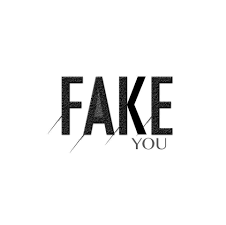What are some capabilities of Fake You?
Give a thorough and detailed response to the question.

Fake You is recognized for its versatility, including capabilities such as multi-language support, customizable voices, and the ability to convey emotions, making it a highly advanced and flexible TTS technology.